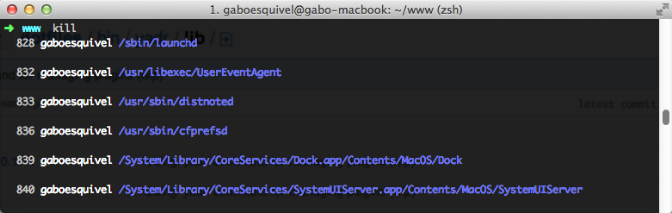Please answer the following question using a single word or phrase: 
What is the purpose of the `kill` command?

Terminate processes